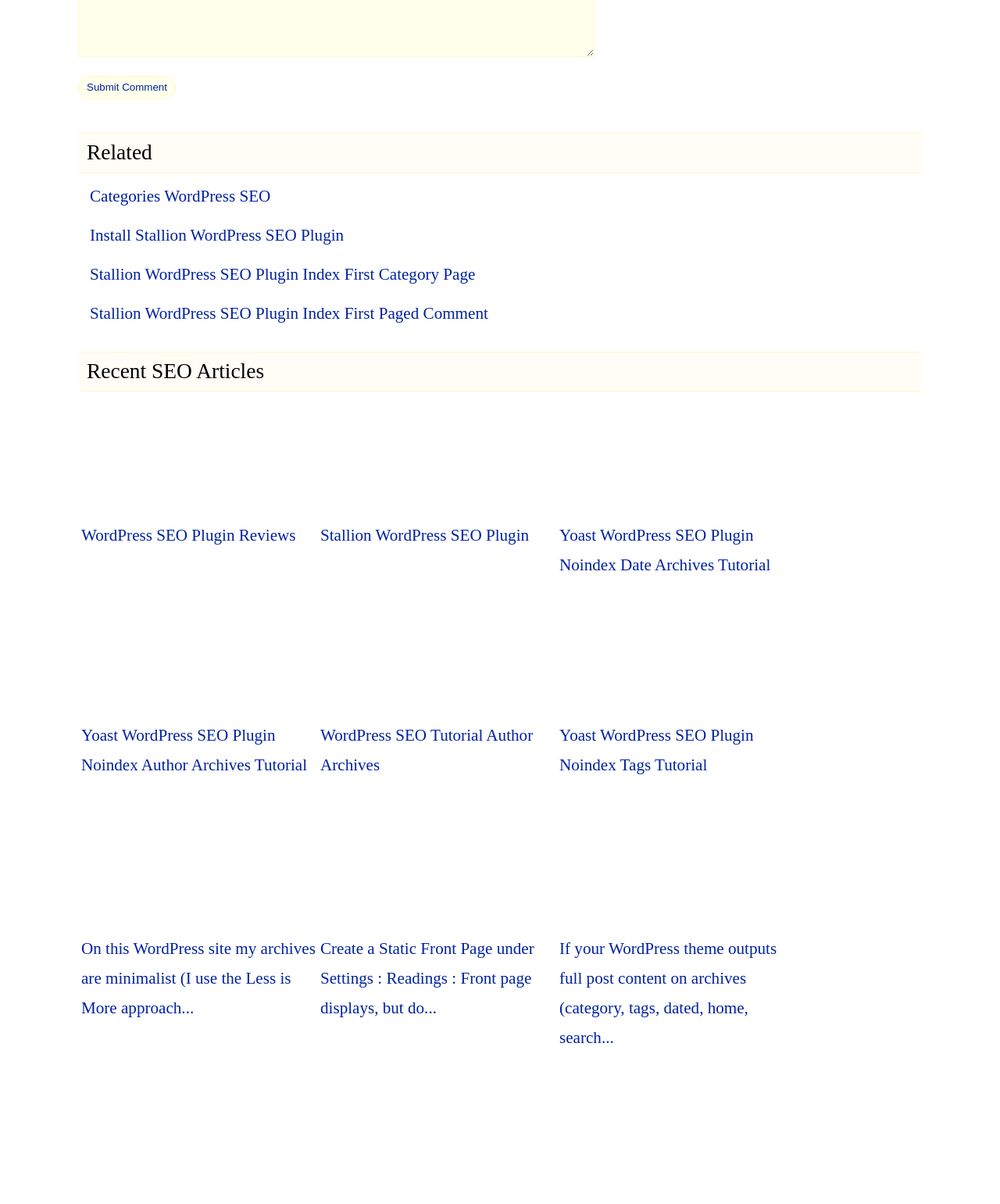Locate the UI element that matches the description WordPress SEO Tutorial Author Archives in the webpage screenshot. Return the bounding box coordinates in the format (top-left x, top-left y, bottom-right x, bottom-right y), with values ranging from 0 to 1.

[0.32, 0.603, 0.533, 0.643]